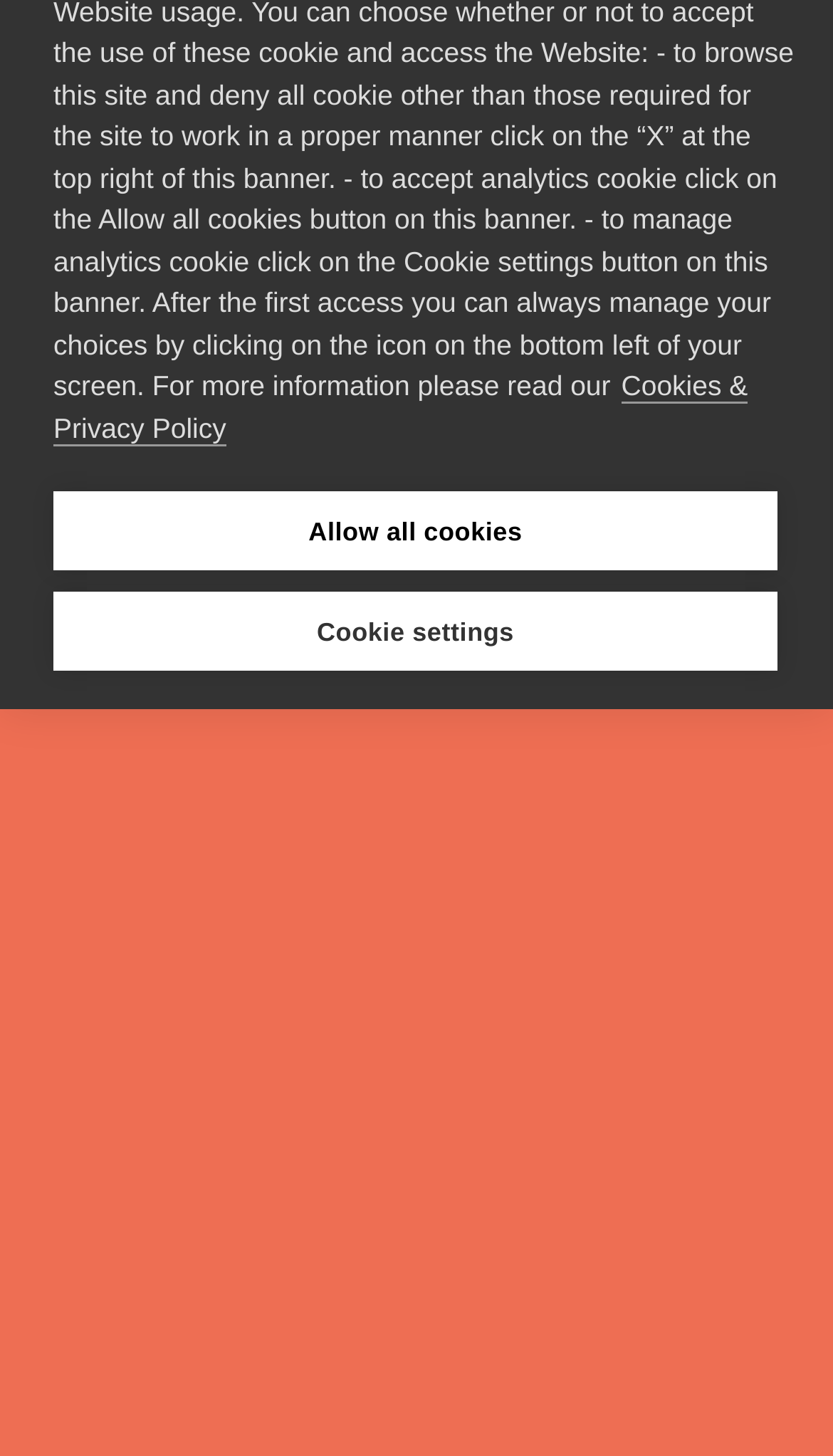Find the coordinates for the bounding box of the element with this description: "Cookie settings".

[0.064, 0.406, 0.933, 0.461]